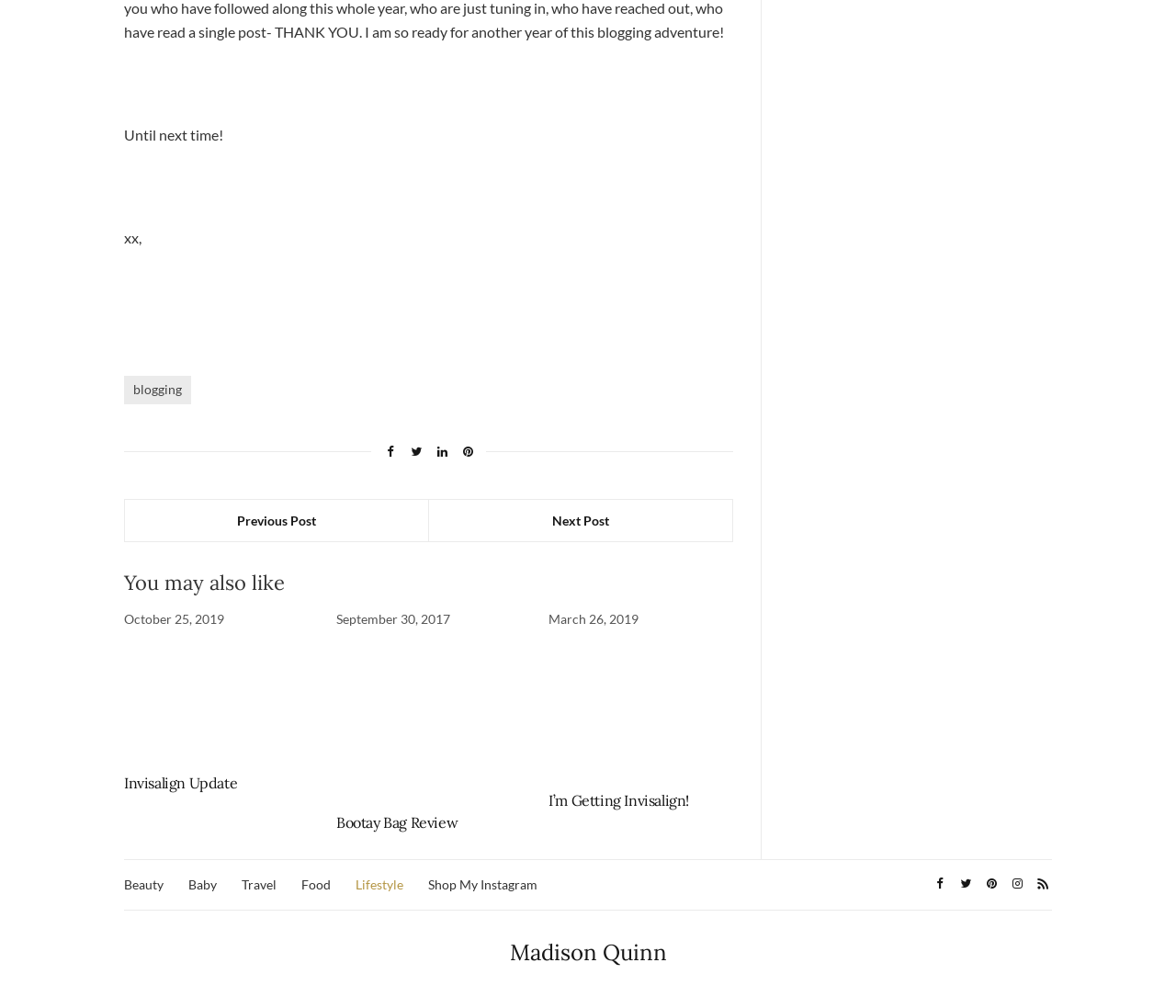Please provide a short answer using a single word or phrase for the question:
What is the name of the blogger?

Madison Quinn